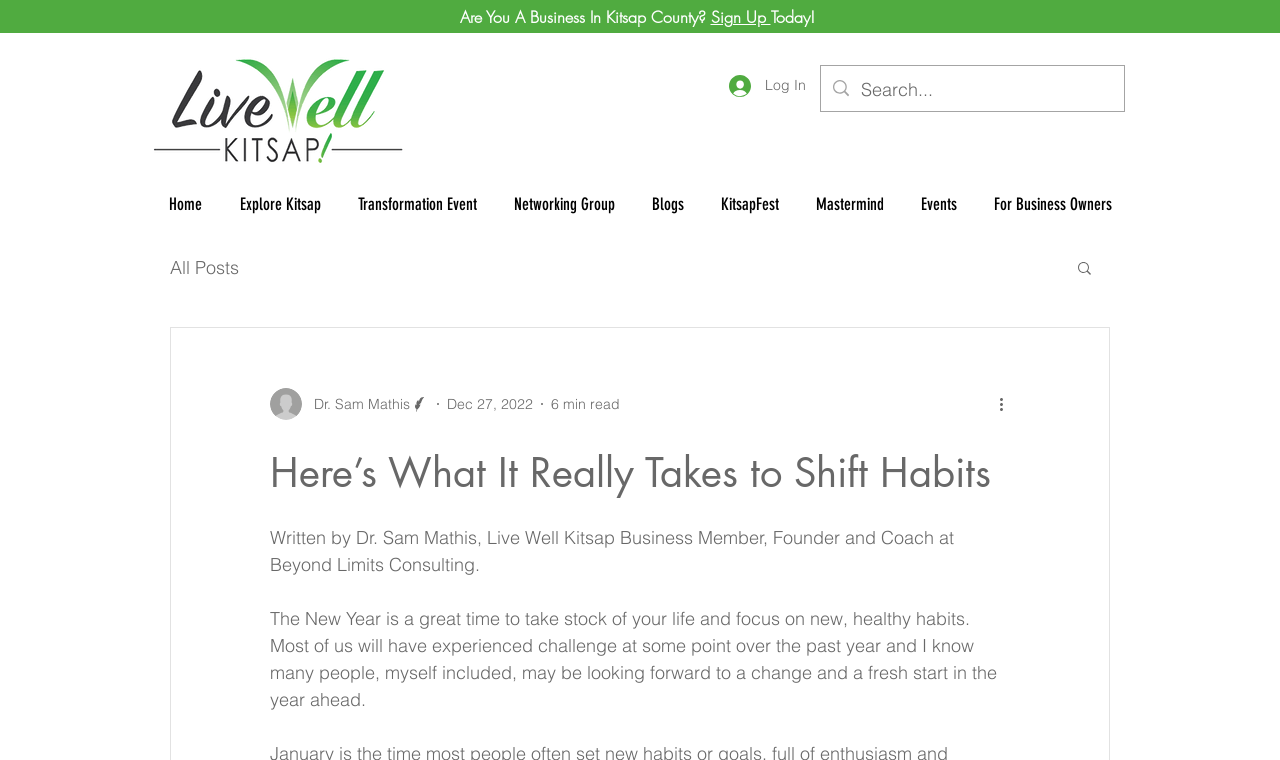Identify the bounding box coordinates of the element to click to follow this instruction: 'Search for something'. Ensure the coordinates are four float values between 0 and 1, provided as [left, top, right, bottom].

[0.673, 0.087, 0.845, 0.149]